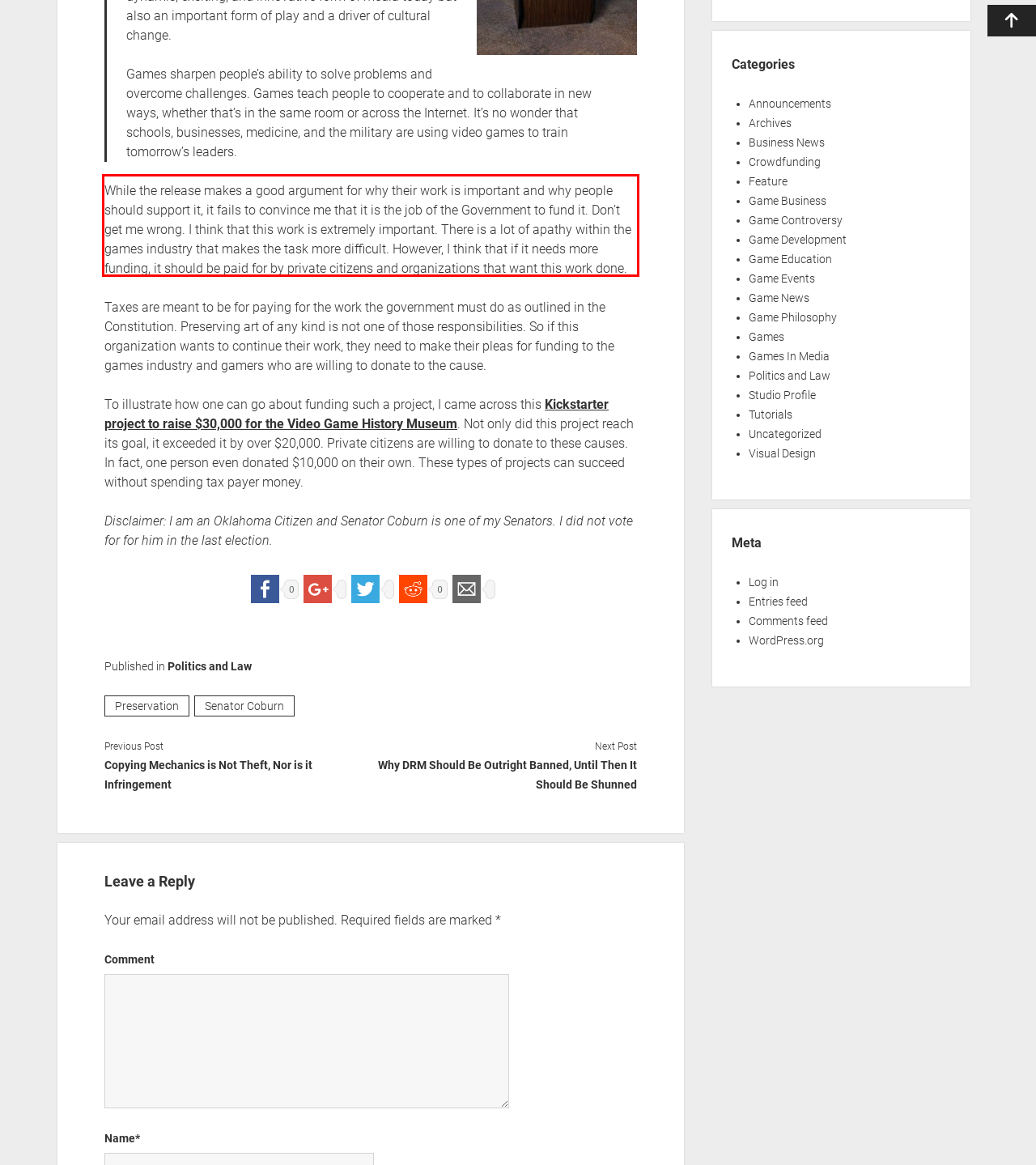Inspect the webpage screenshot that has a red bounding box and use OCR technology to read and display the text inside the red bounding box.

While the release makes a good argument for why their work is important and why people should support it, it fails to convince me that it is the job of the Government to fund it. Don’t get me wrong. I think that this work is extremely important. There is a lot of apathy within the games industry that makes the task more difficult. However, I think that if it needs more funding, it should be paid for by private citizens and organizations that want this work done.